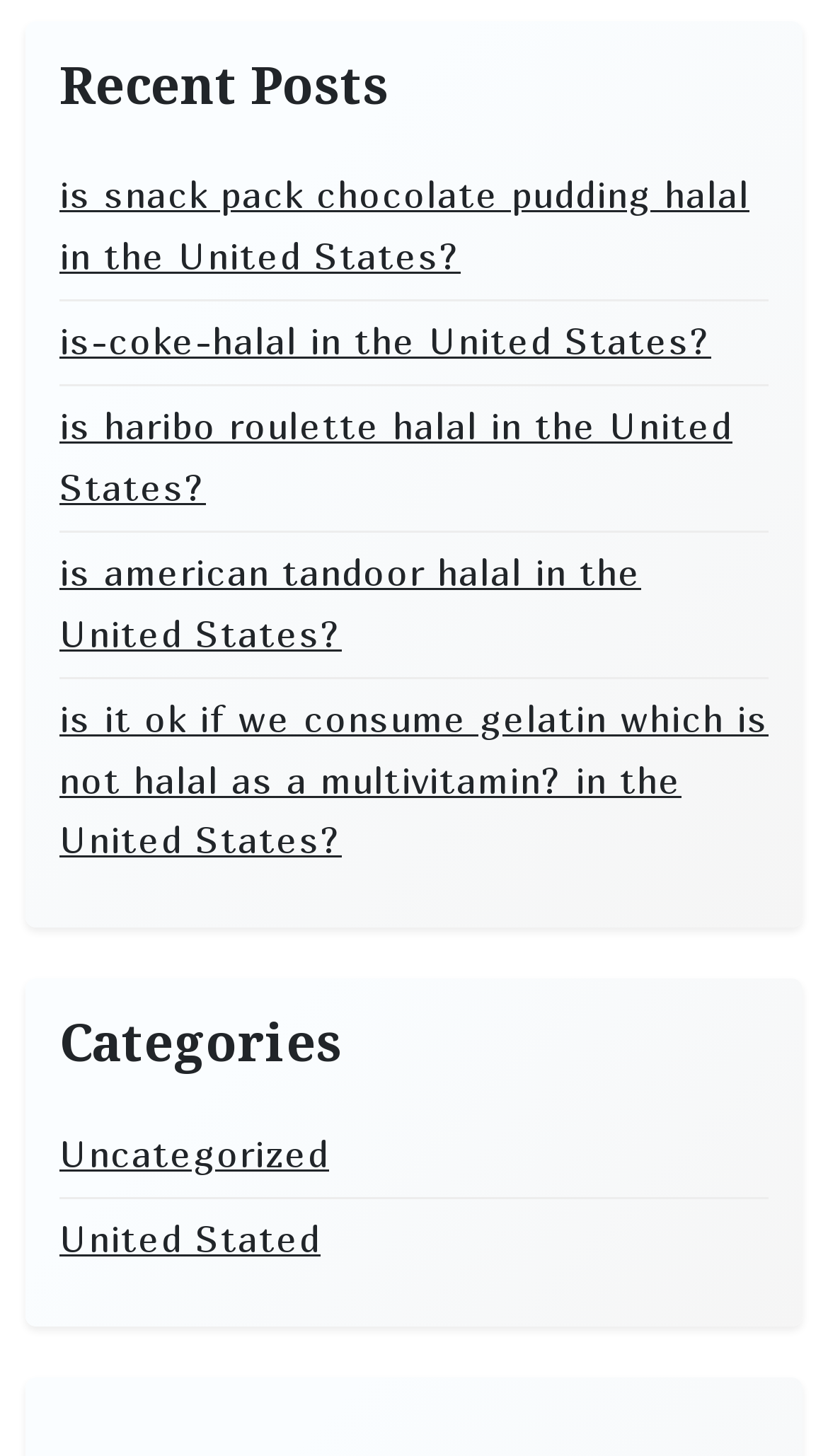Pinpoint the bounding box coordinates of the element you need to click to execute the following instruction: "view recent posts". The bounding box should be represented by four float numbers between 0 and 1, in the format [left, top, right, bottom].

[0.072, 0.037, 0.928, 0.079]